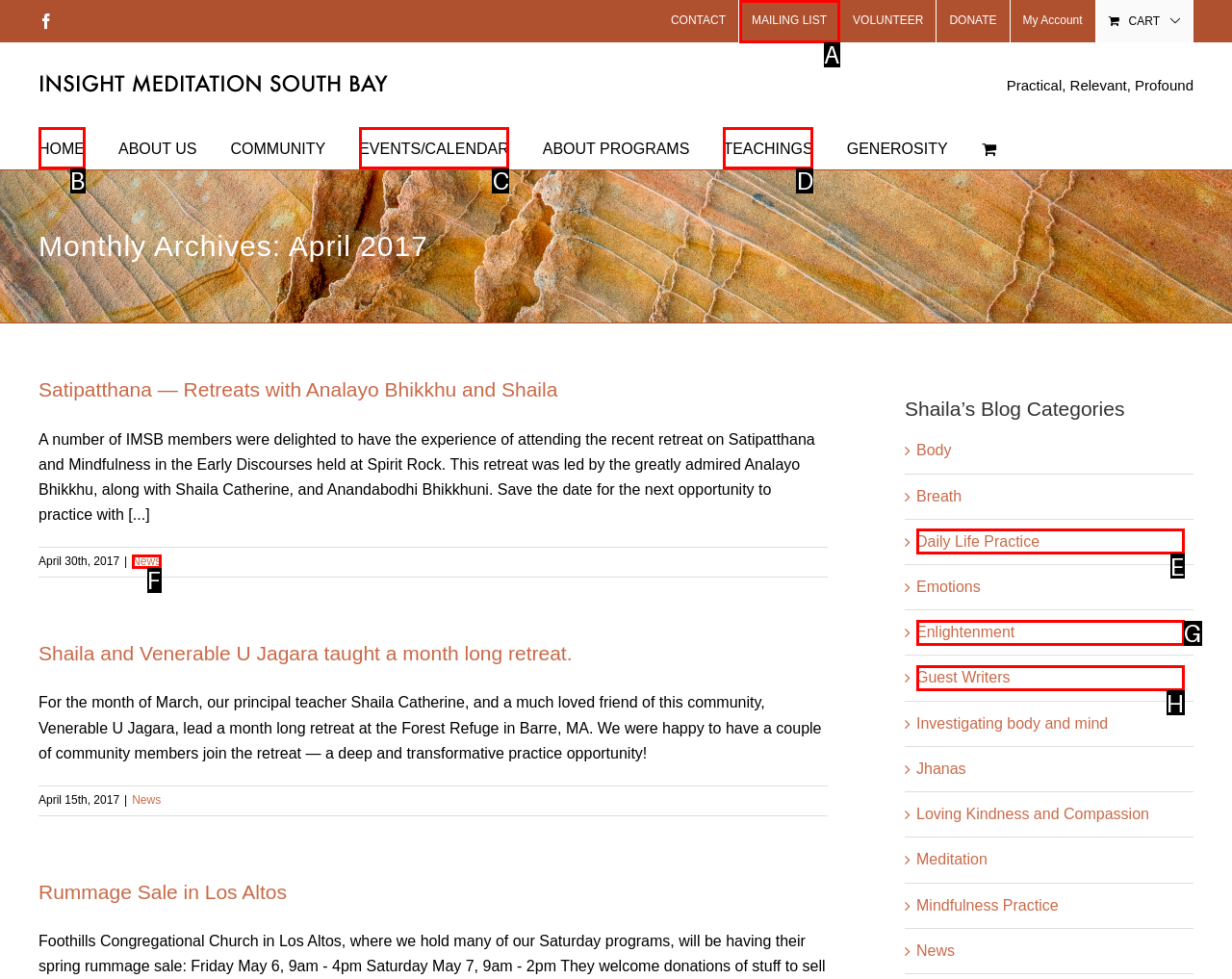Based on the provided element description: Daily Life Practice, identify the best matching HTML element. Respond with the corresponding letter from the options shown.

E